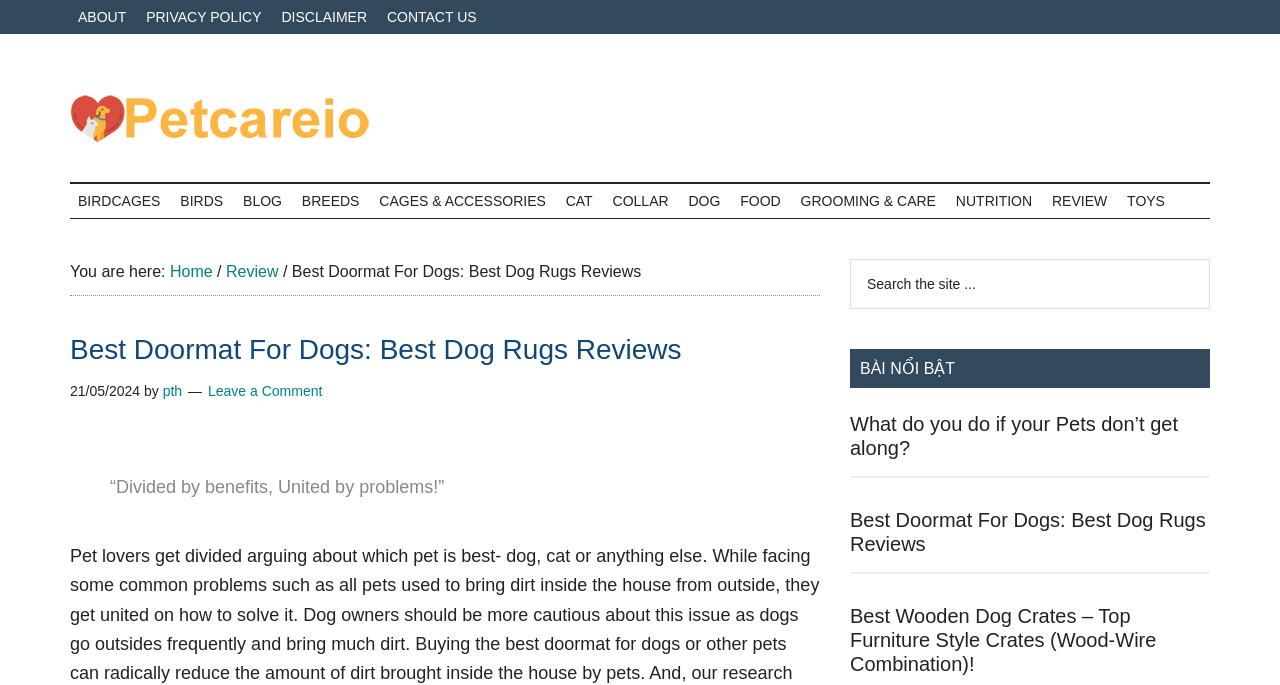What is the name of the website?
Using the image, respond with a single word or phrase.

Petcareio